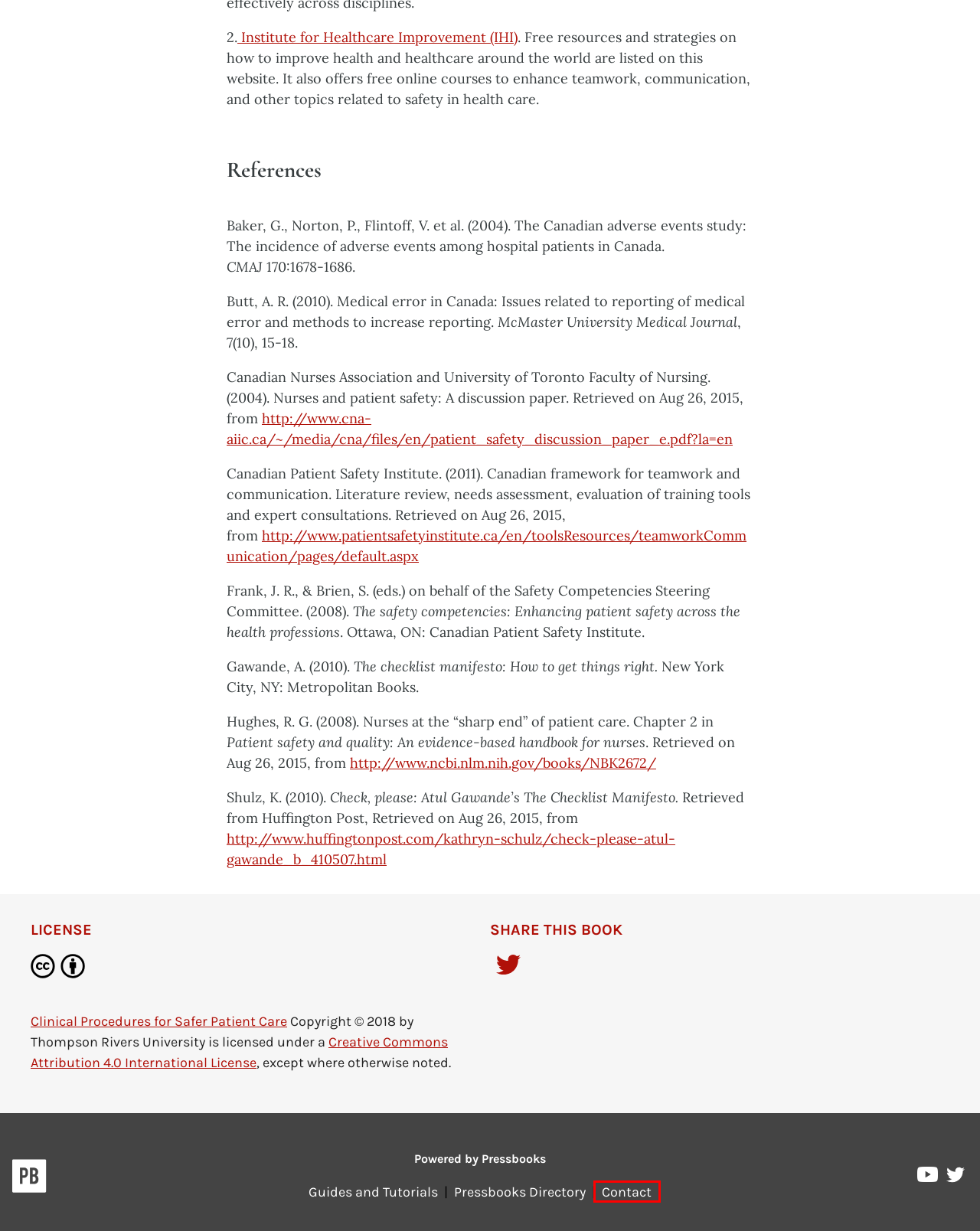You see a screenshot of a webpage with a red bounding box surrounding an element. Pick the webpage description that most accurately represents the new webpage after interacting with the element in the red bounding box. The options are:
A. Adapt open textbooks with Pressbooks
B. Pressbooks | The open book creation platform.
C. Support guides | Pressbooks
D. CC BY 4.0 Deed | Attribution 4.0 International
 | Creative Commons
E. Nurses at the “Sharp End” of Patient Care - Patient Safety and Quality - NCBI Bookshelf
F. Contact BCcampus | BCampus
G. - CNA | AIIC
H. Pressbooks Directory

F